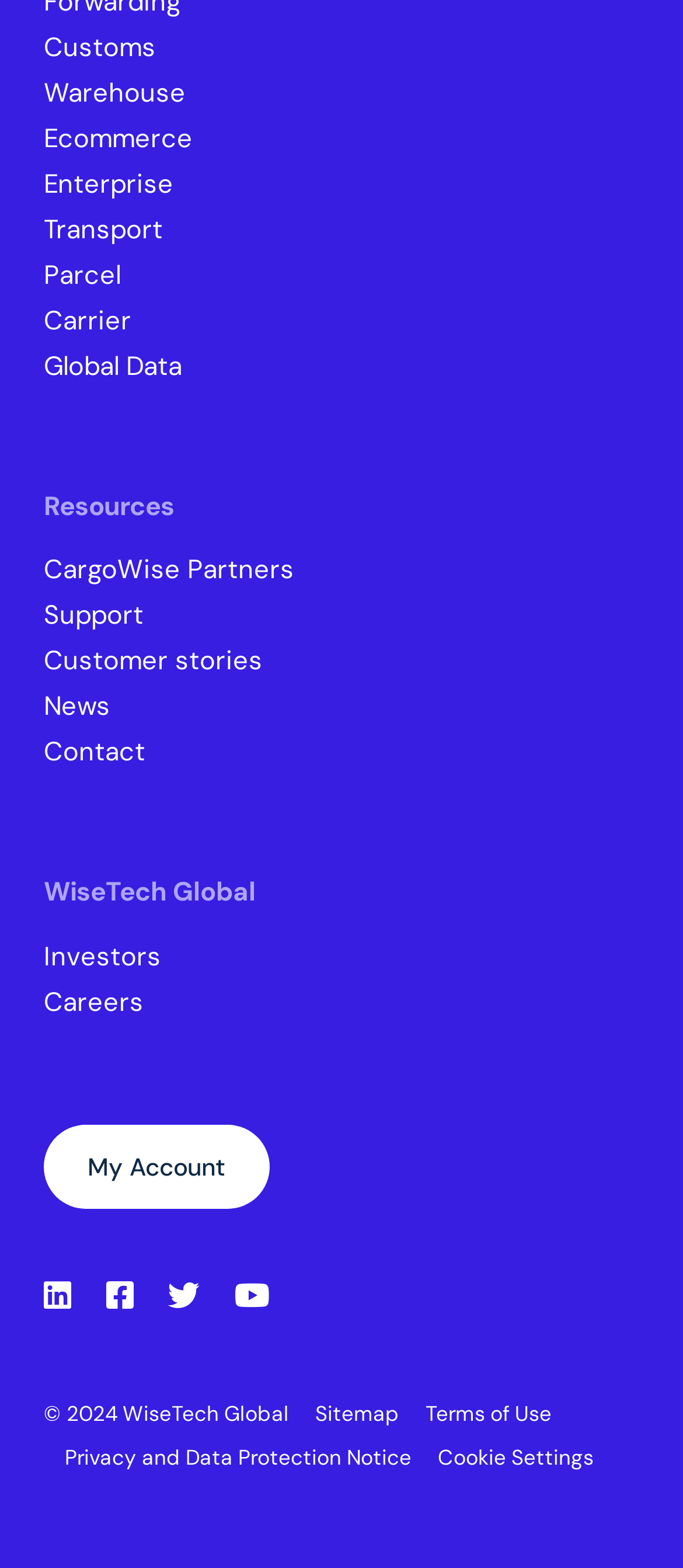How many social media icons are there?
Give a detailed response to the question by analyzing the screenshot.

I found four social media icons at the bottom of the webpage, which are represented by the Unicode characters '', '', '', and ''. These icons are likely links to the company's social media profiles.